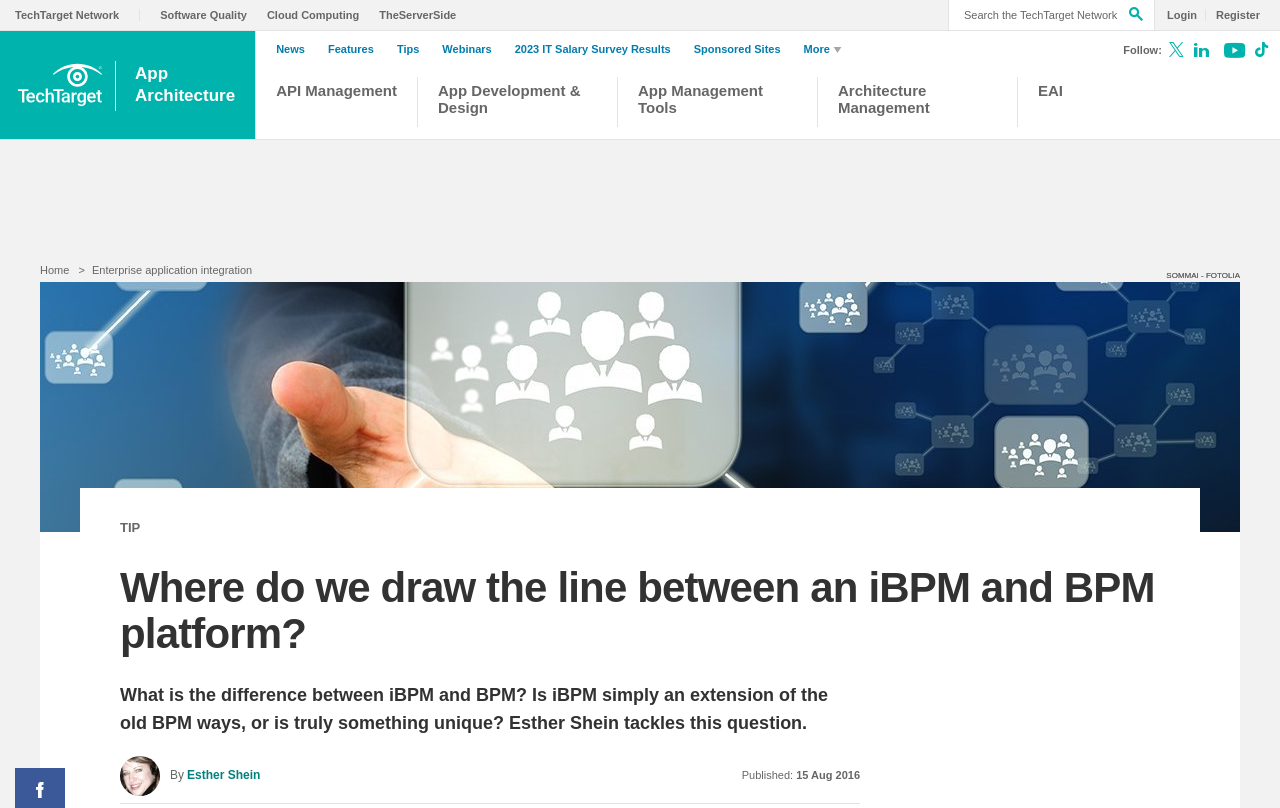What is the name of the website?
Using the visual information, answer the question in a single word or phrase.

TechTarget